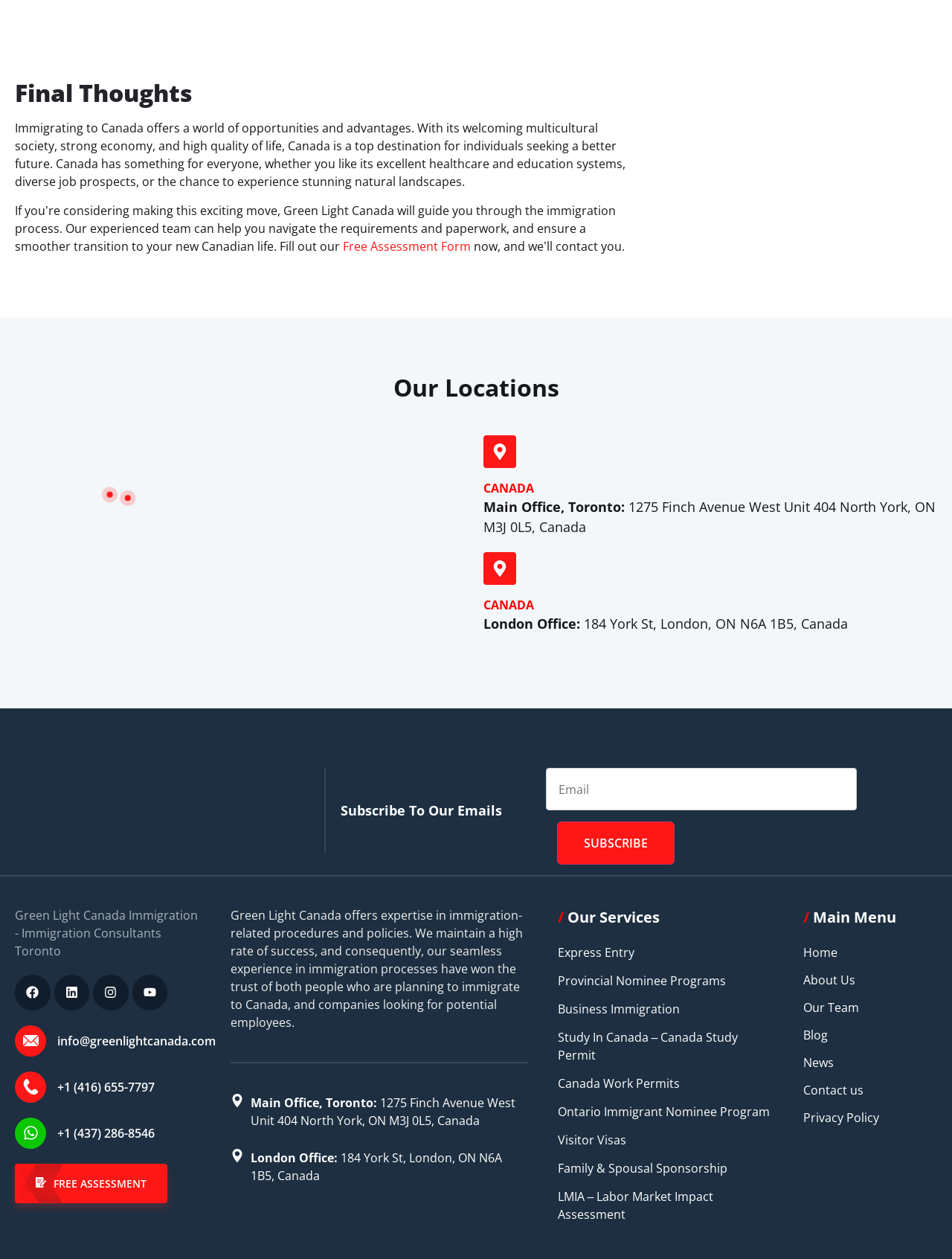Identify the bounding box for the given UI element using the description provided. Coordinates should be in the format (top-left x, top-left y, bottom-right x, bottom-right y) and must be between 0 and 1. Here is the description: Psychology & Happiness

None